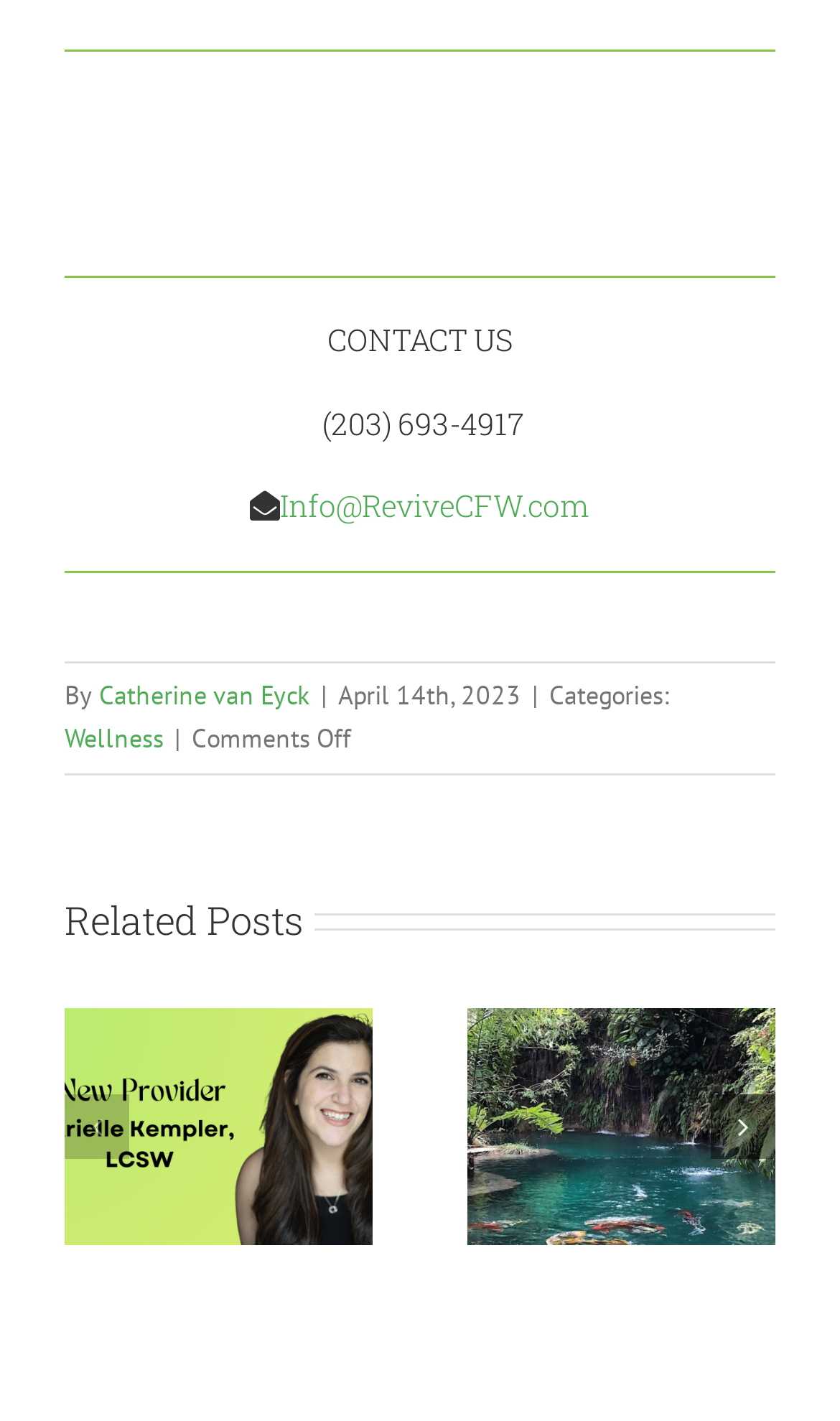Determine the bounding box coordinates for the area you should click to complete the following instruction: "Go to the next slide".

[0.846, 0.77, 0.923, 0.816]